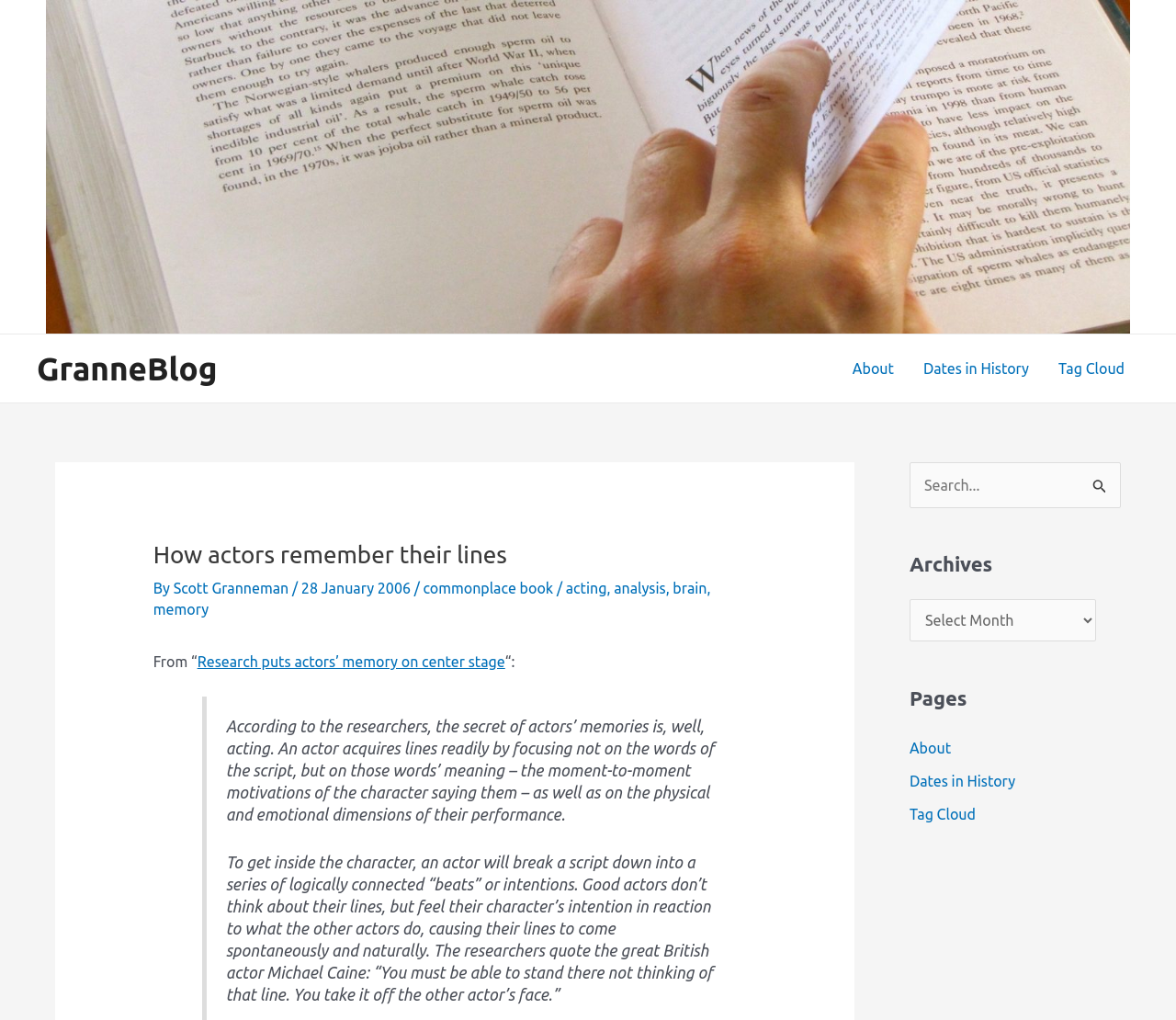Identify the bounding box coordinates of the specific part of the webpage to click to complete this instruction: "Select an archive".

[0.773, 0.588, 0.932, 0.629]